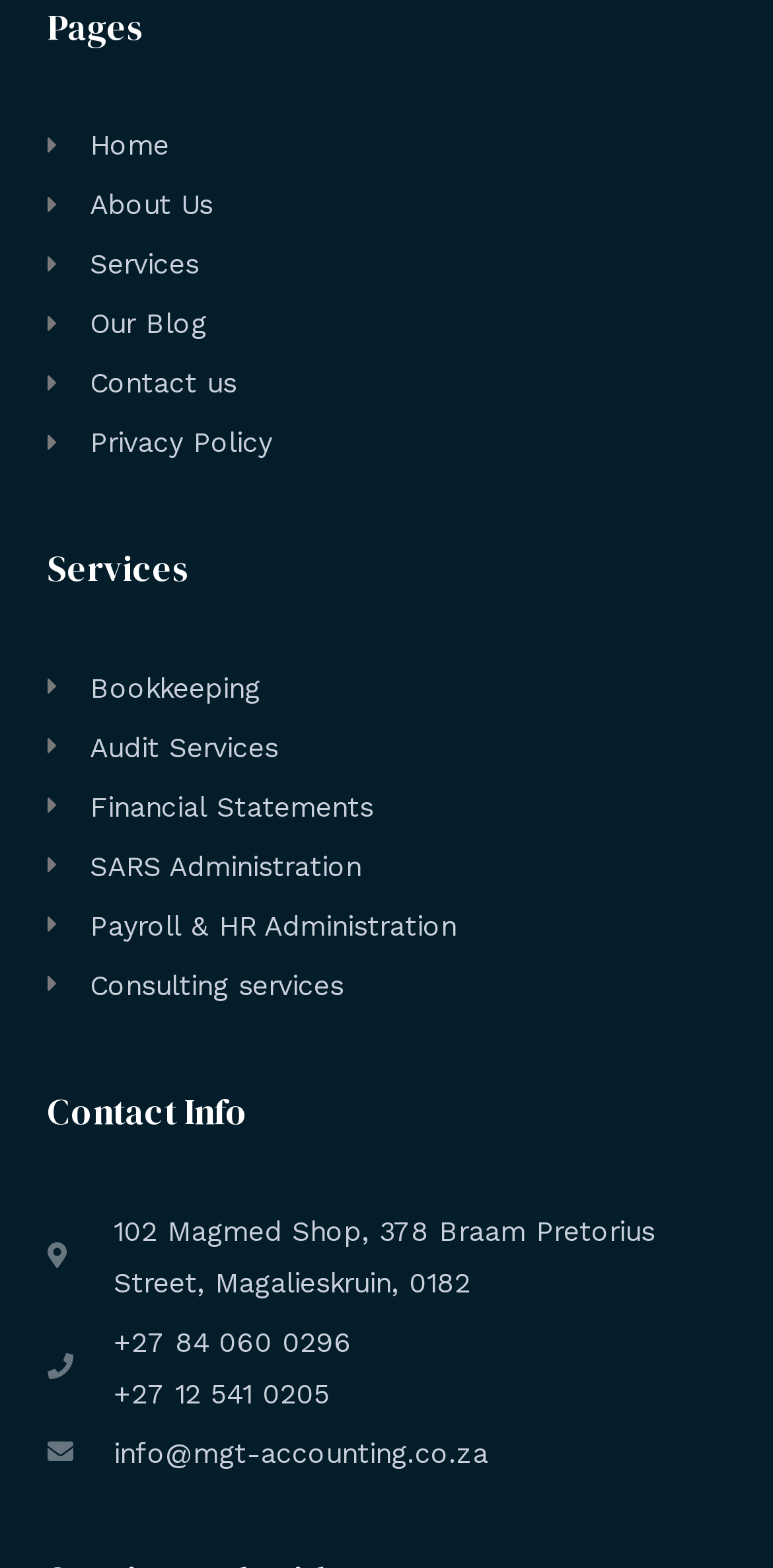How can I contact the company by phone?
Examine the screenshot and reply with a single word or phrase.

+27 84 060 0296 or +27 12 541 0205